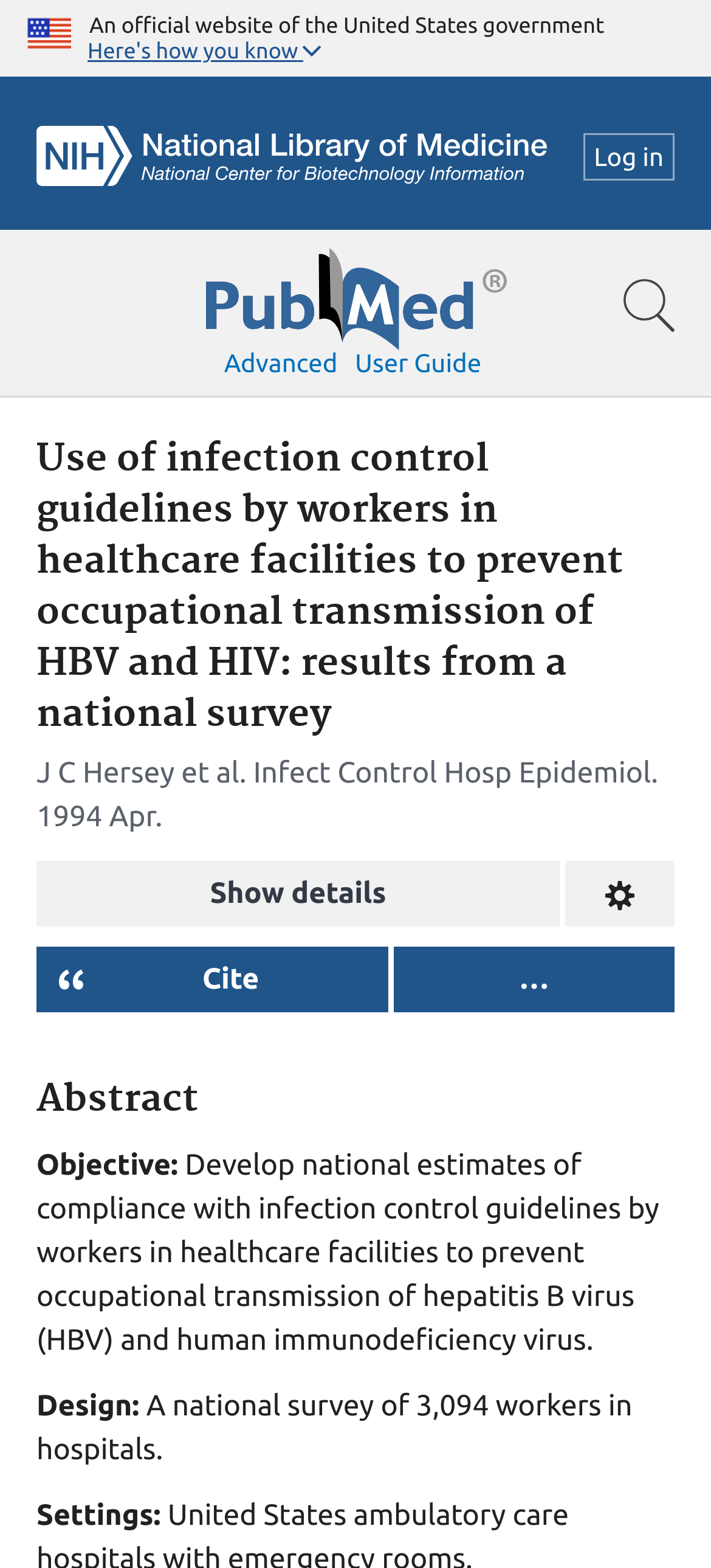Please reply to the following question using a single word or phrase: 
What is the logo on the top left corner?

U.S. flag